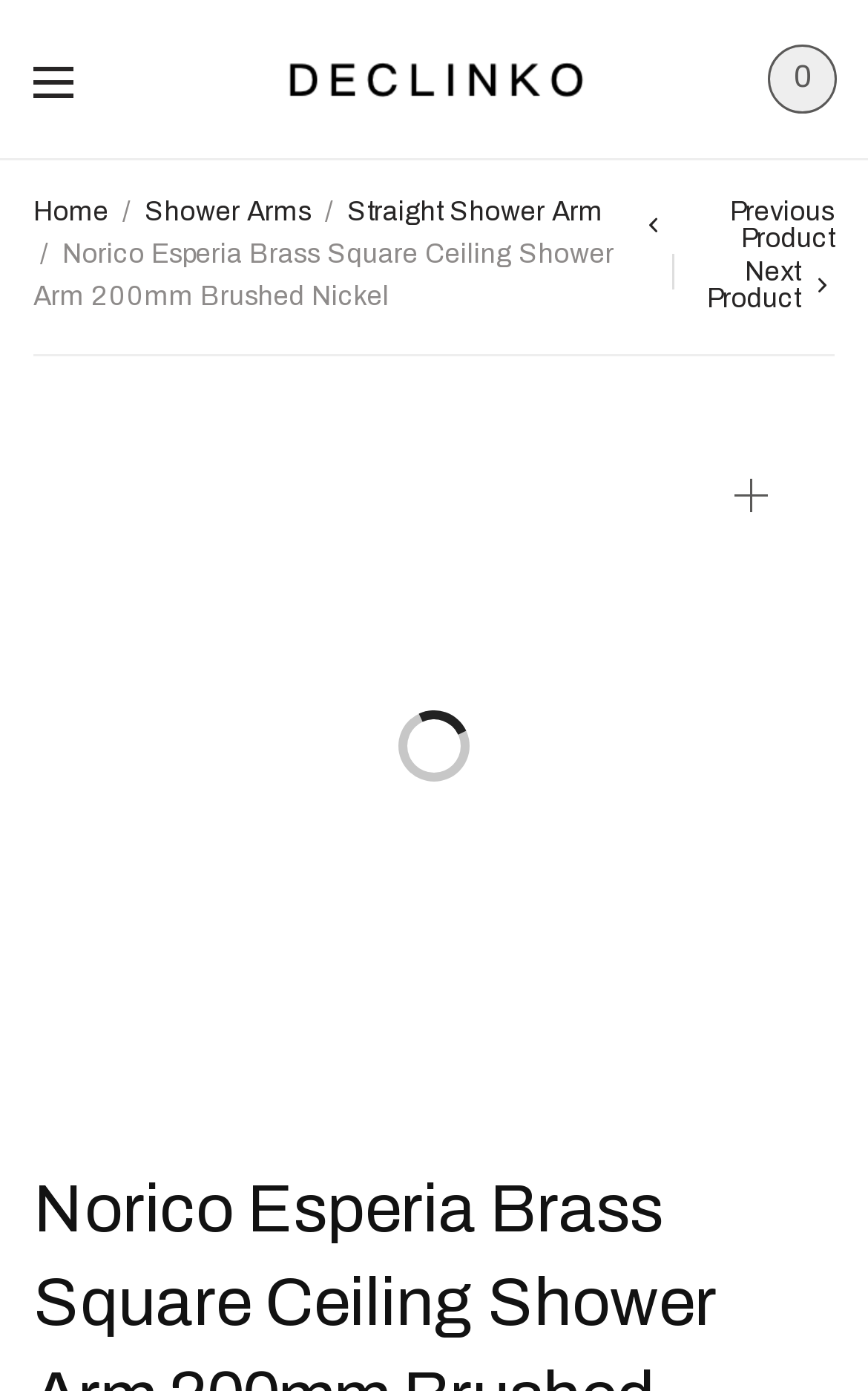What is the finish of the shower arm?
Based on the screenshot, provide a one-word or short-phrase response.

Brushed Nickel